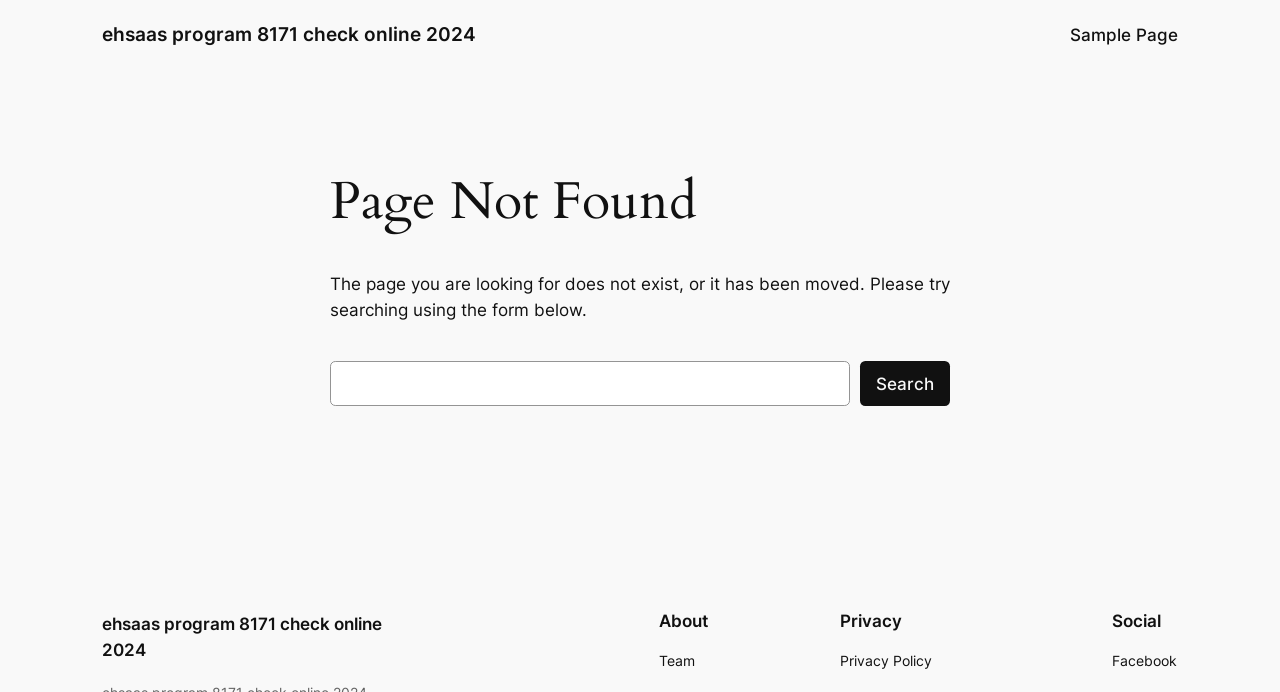Please give a one-word or short phrase response to the following question: 
What is the category of the 'ehsaas program 8171 check online 2024' link?

Program